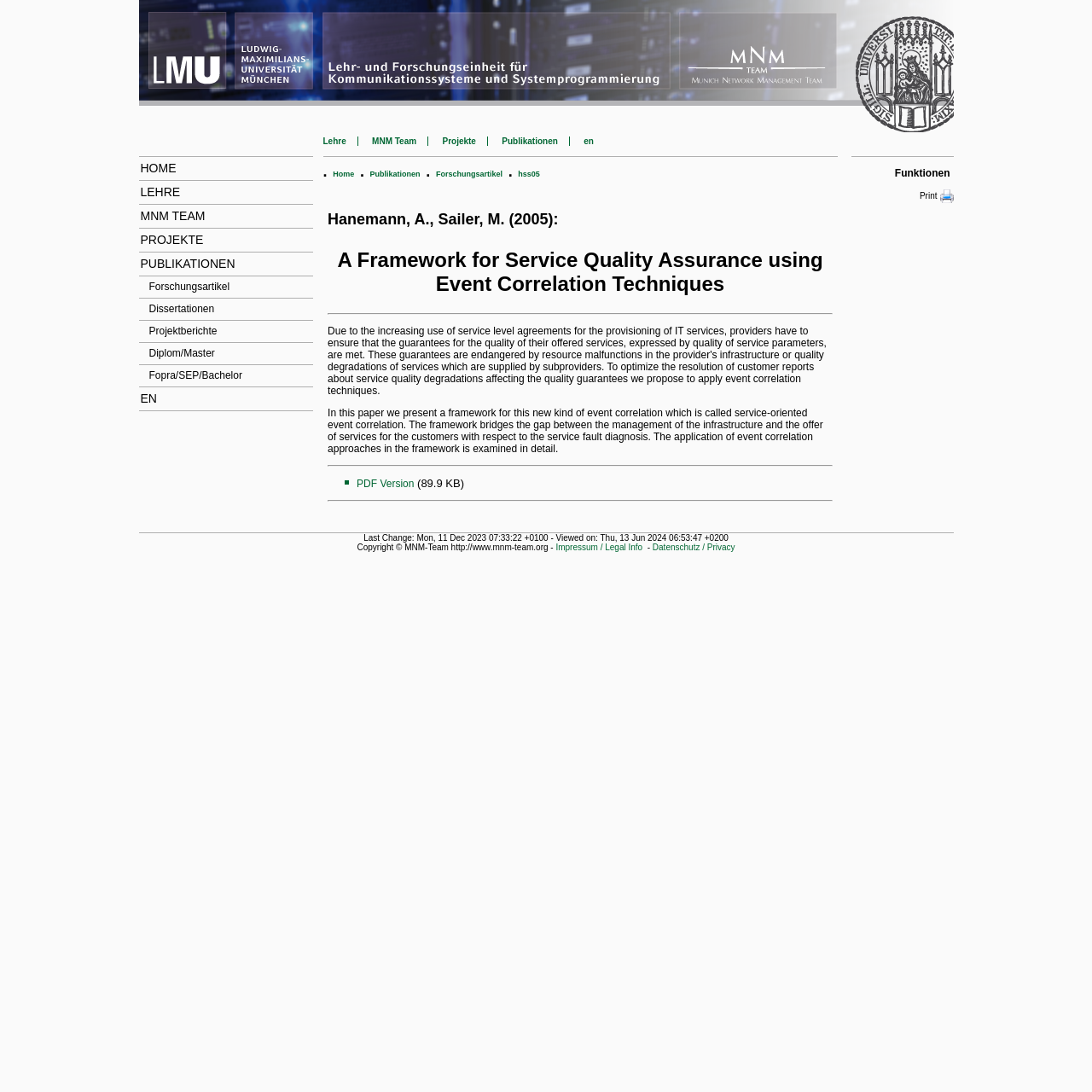Please determine the bounding box coordinates of the element's region to click in order to carry out the following instruction: "Go to Impressum / Legal Info". The coordinates should be four float numbers between 0 and 1, i.e., [left, top, right, bottom].

[0.509, 0.497, 0.588, 0.506]